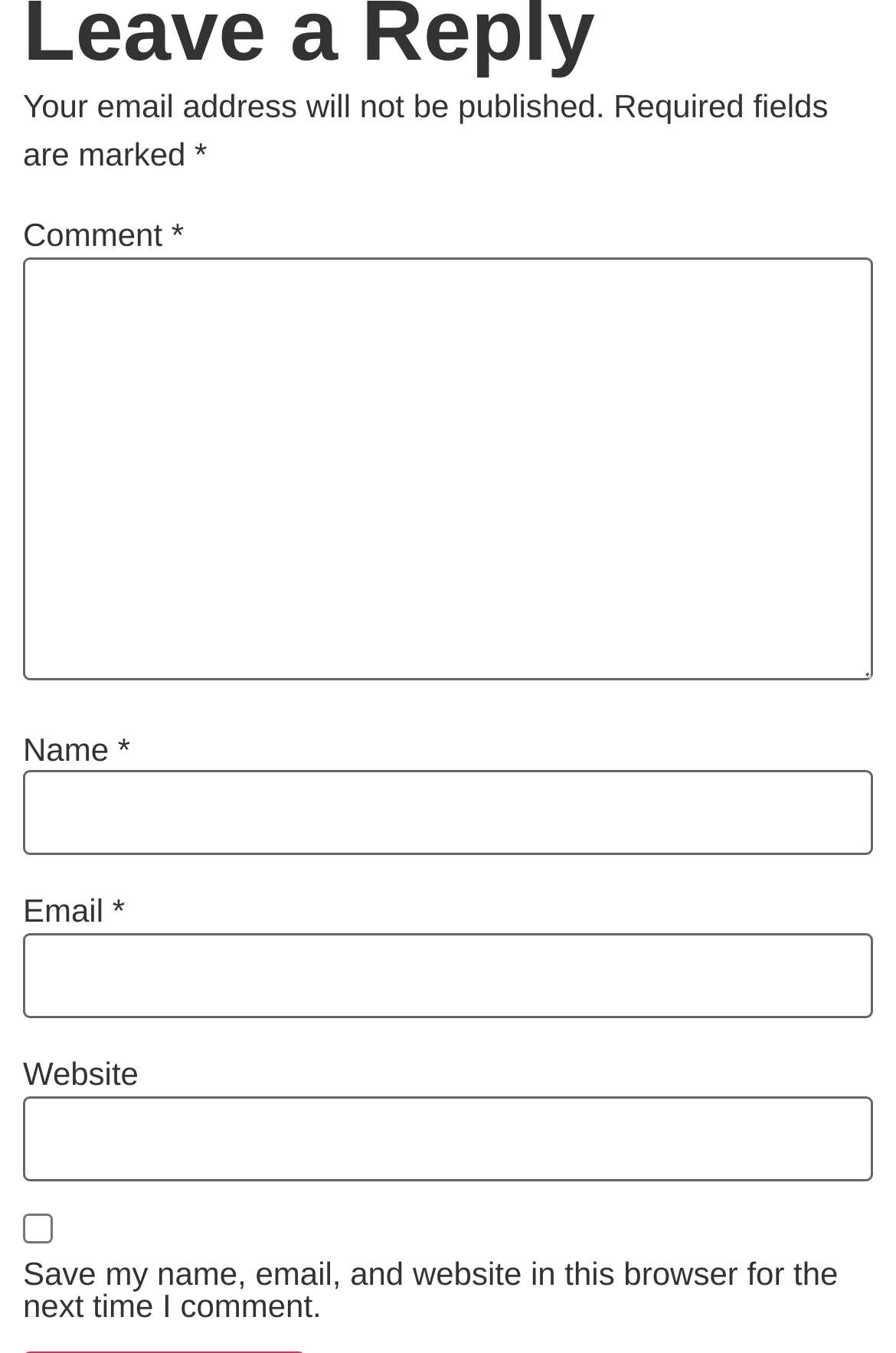How many text fields are required?
Answer the question using a single word or phrase, according to the image.

3